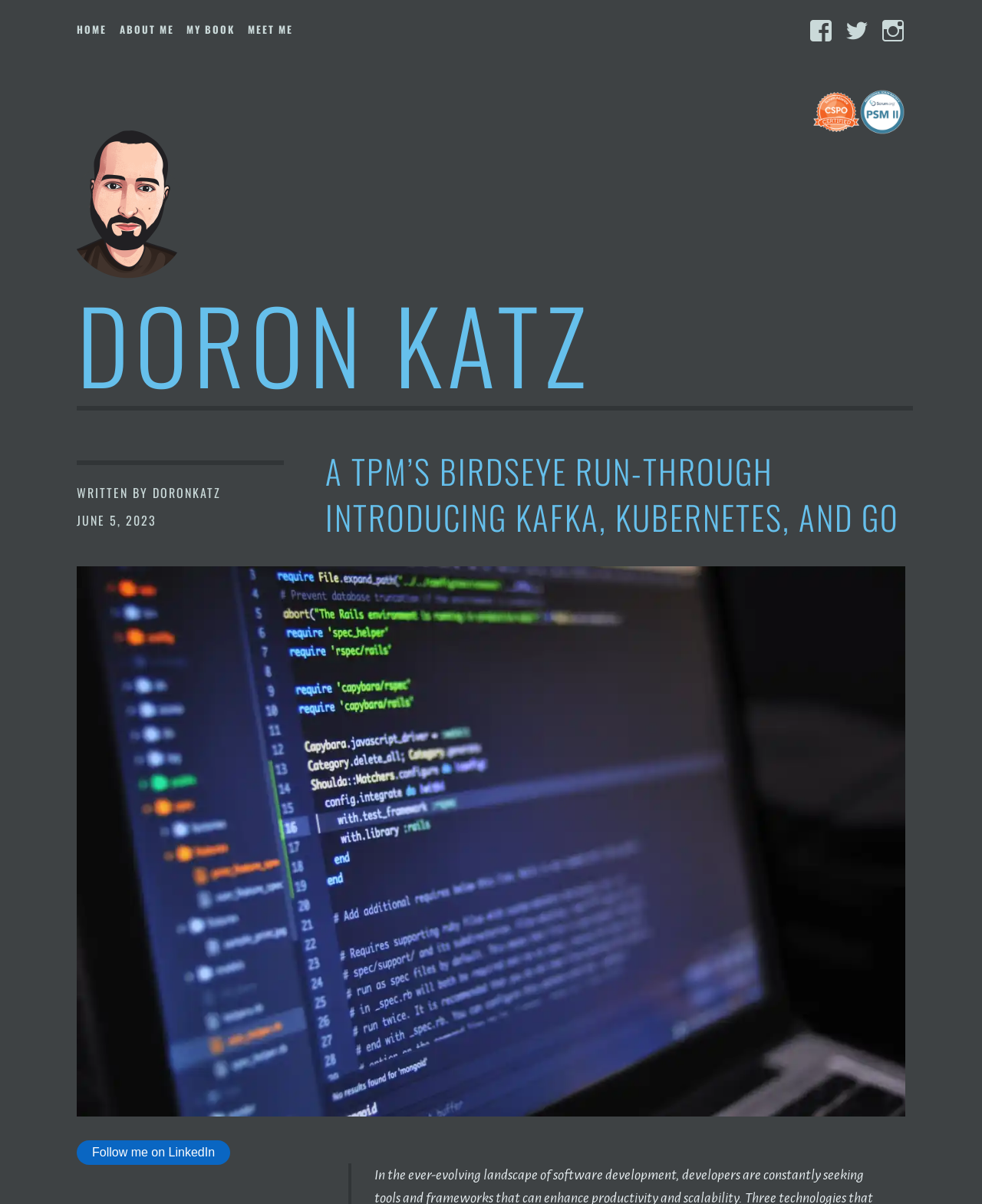What is the author's name? Refer to the image and provide a one-word or short phrase answer.

Doron Katz